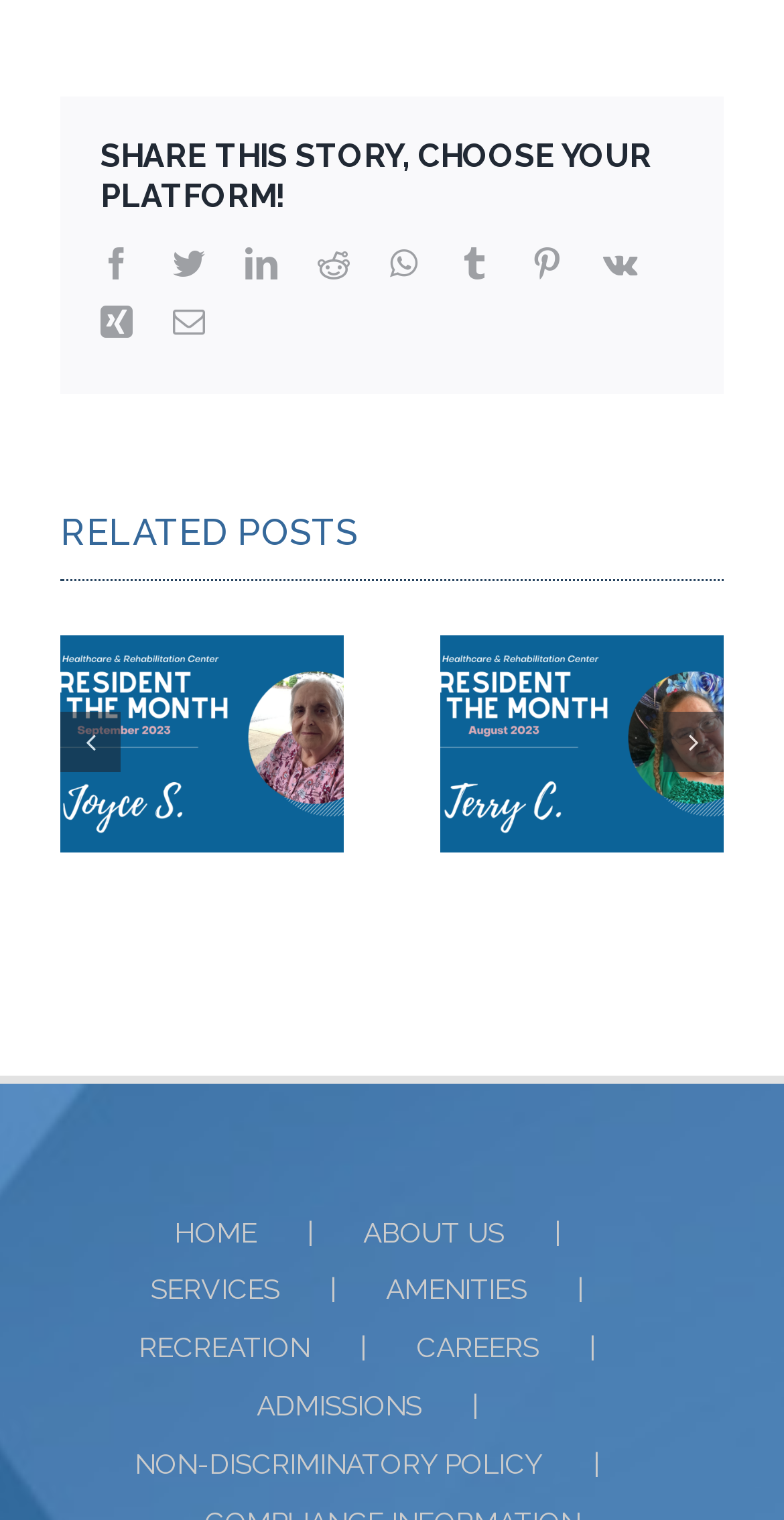Please find the bounding box for the UI element described by: "Gallery".

[0.397, 0.465, 0.49, 0.513]